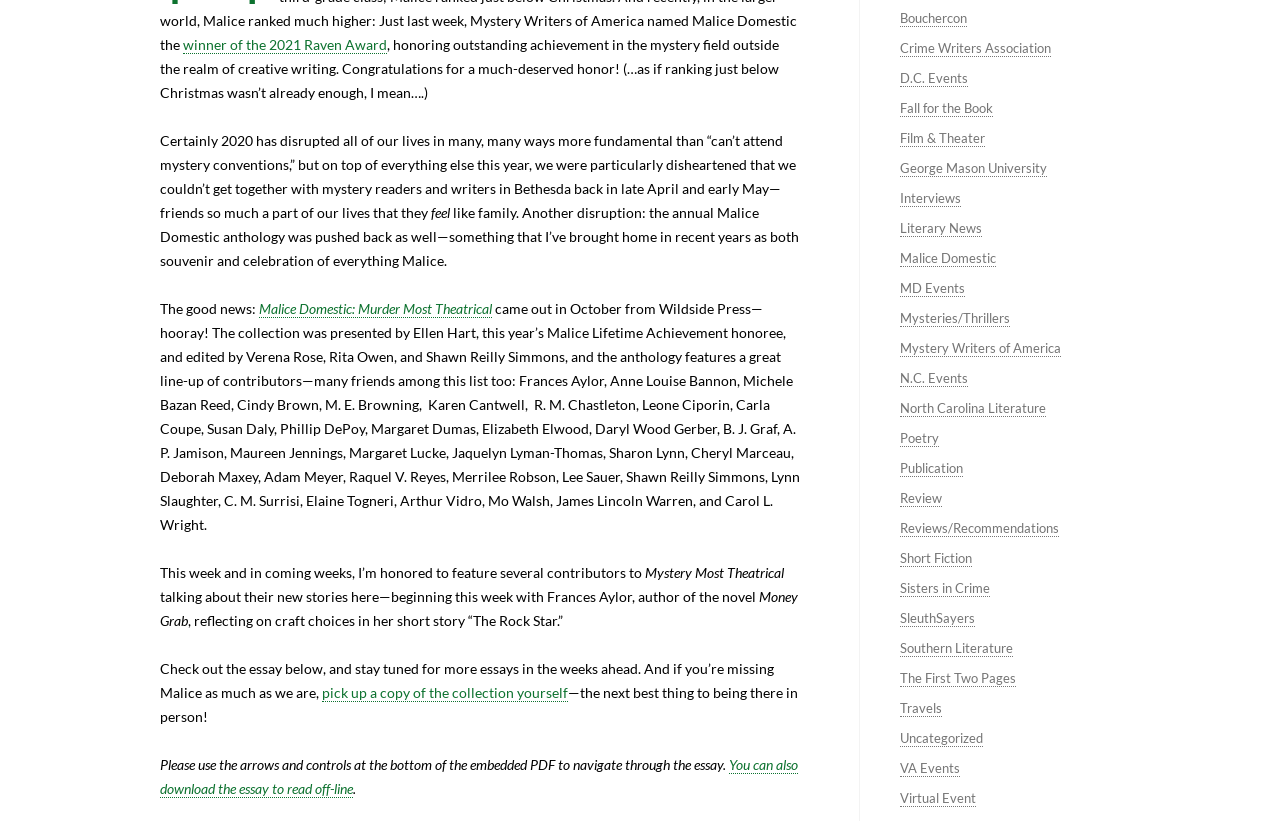What is the name of the anthology mentioned in the webpage?
Utilize the information in the image to give a detailed answer to the question.

The webpage mentions that the anthology 'Malice Domestic: Murder Most Theatrical' was presented by Ellen Hart and edited by Verena Rose, Rita Owen, and Shawn Reilly Simmons, and it features a great line-up of contributors.